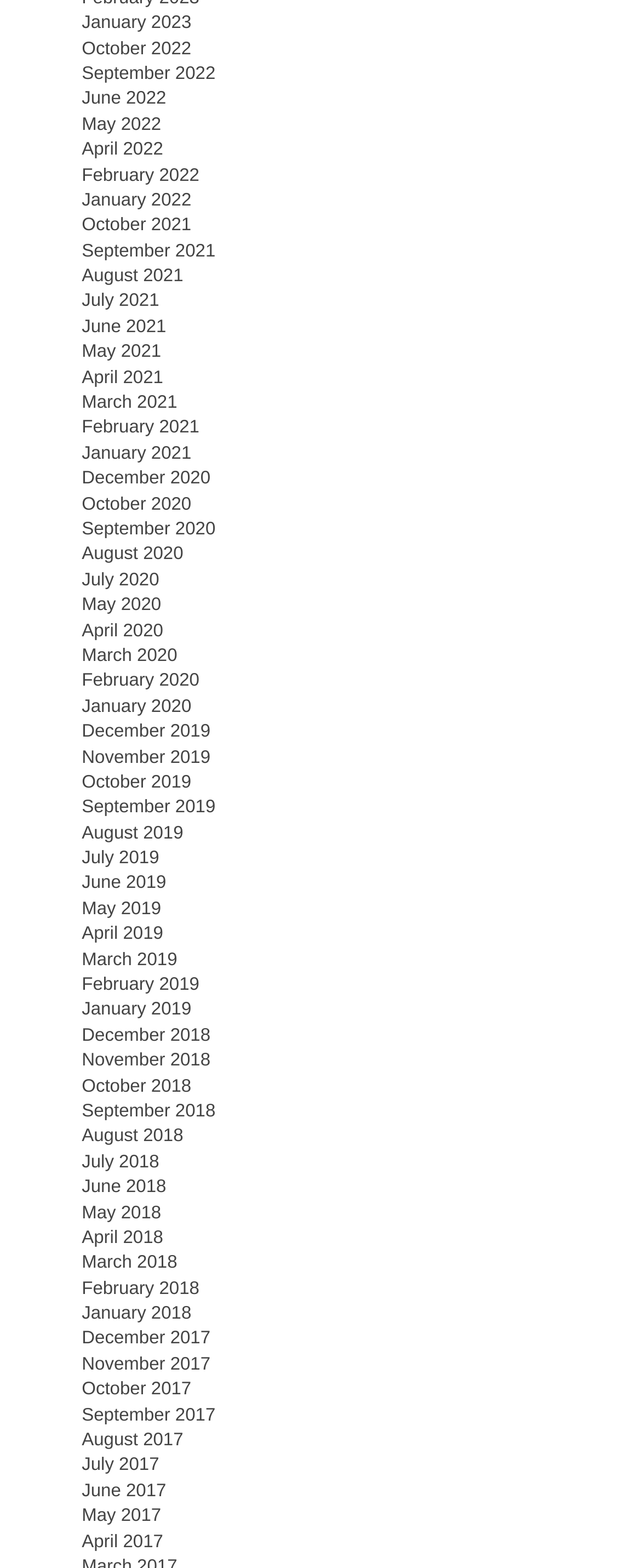What is the earliest month listed?
Can you provide an in-depth and detailed response to the question?

By examining the list of links, I can see that the earliest month listed is January 2017, which is the last link in the list.